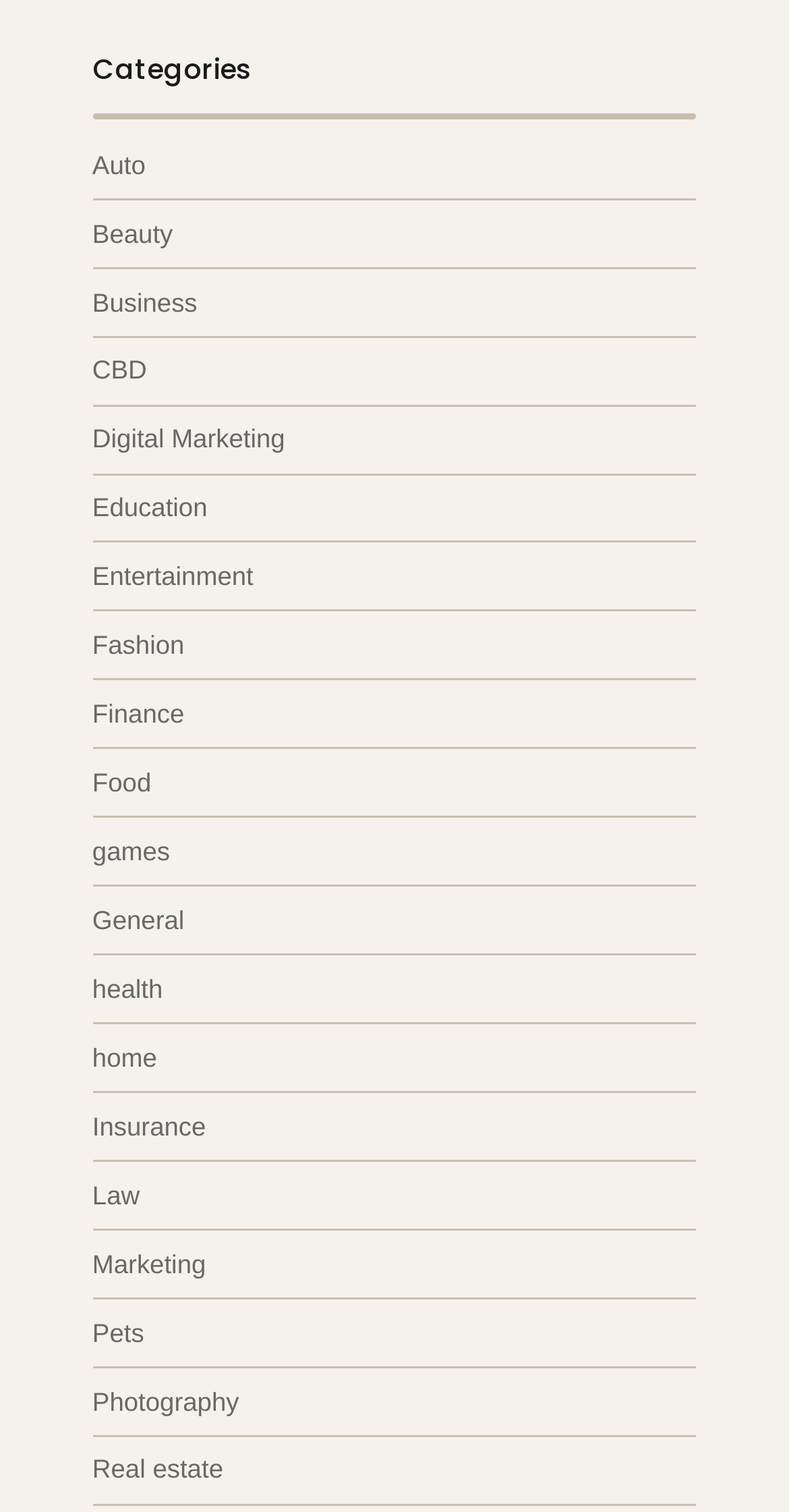Using details from the image, please answer the following question comprehensively:
How many categories start with the letter 'F'?

I searched the list of links under the 'Categories' heading and found two categories that start with the letter 'F', which are 'Fashion' and 'Food'.